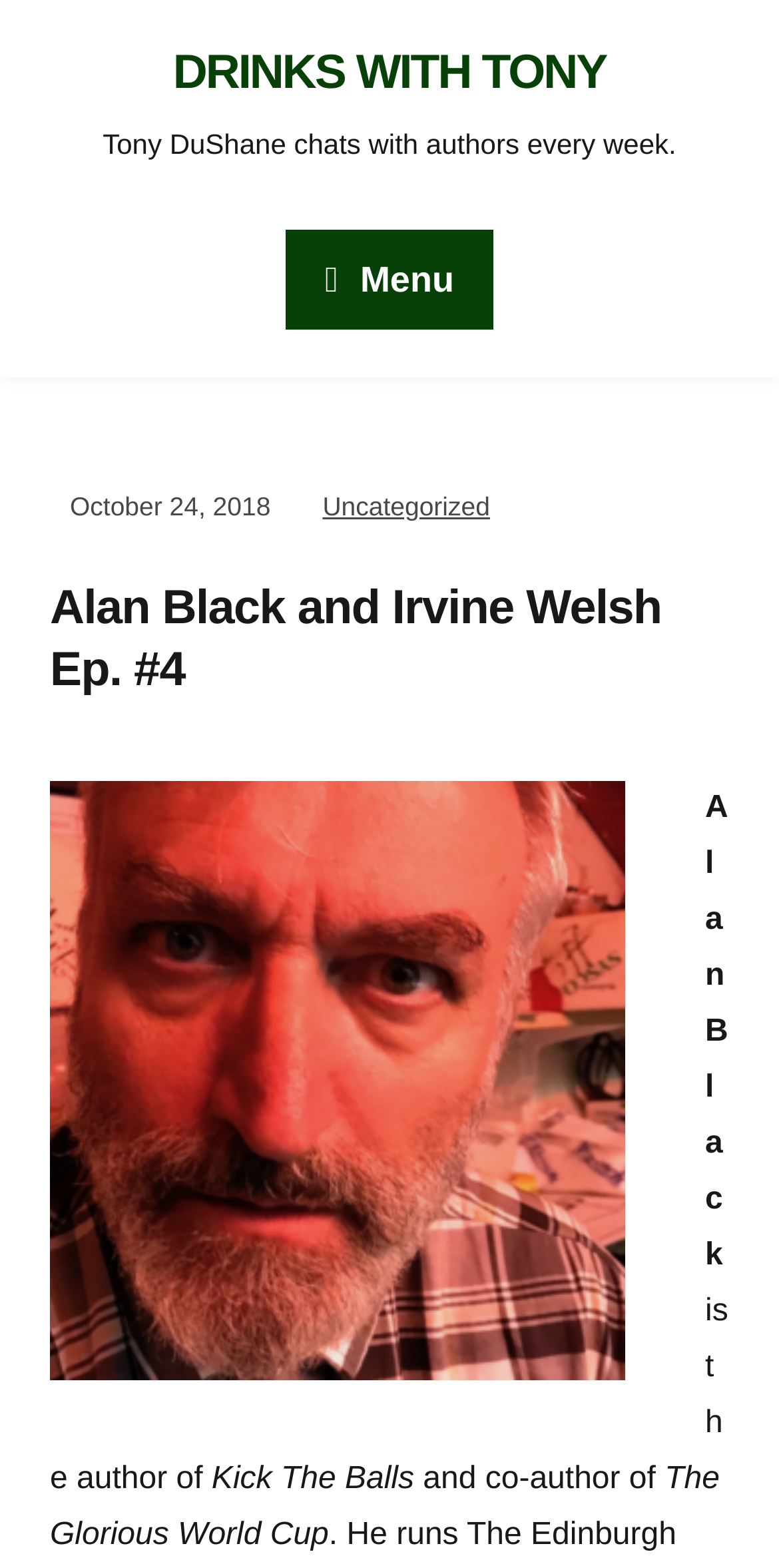What category is the episode classified under?
Please answer using one word or phrase, based on the screenshot.

Uncategorized